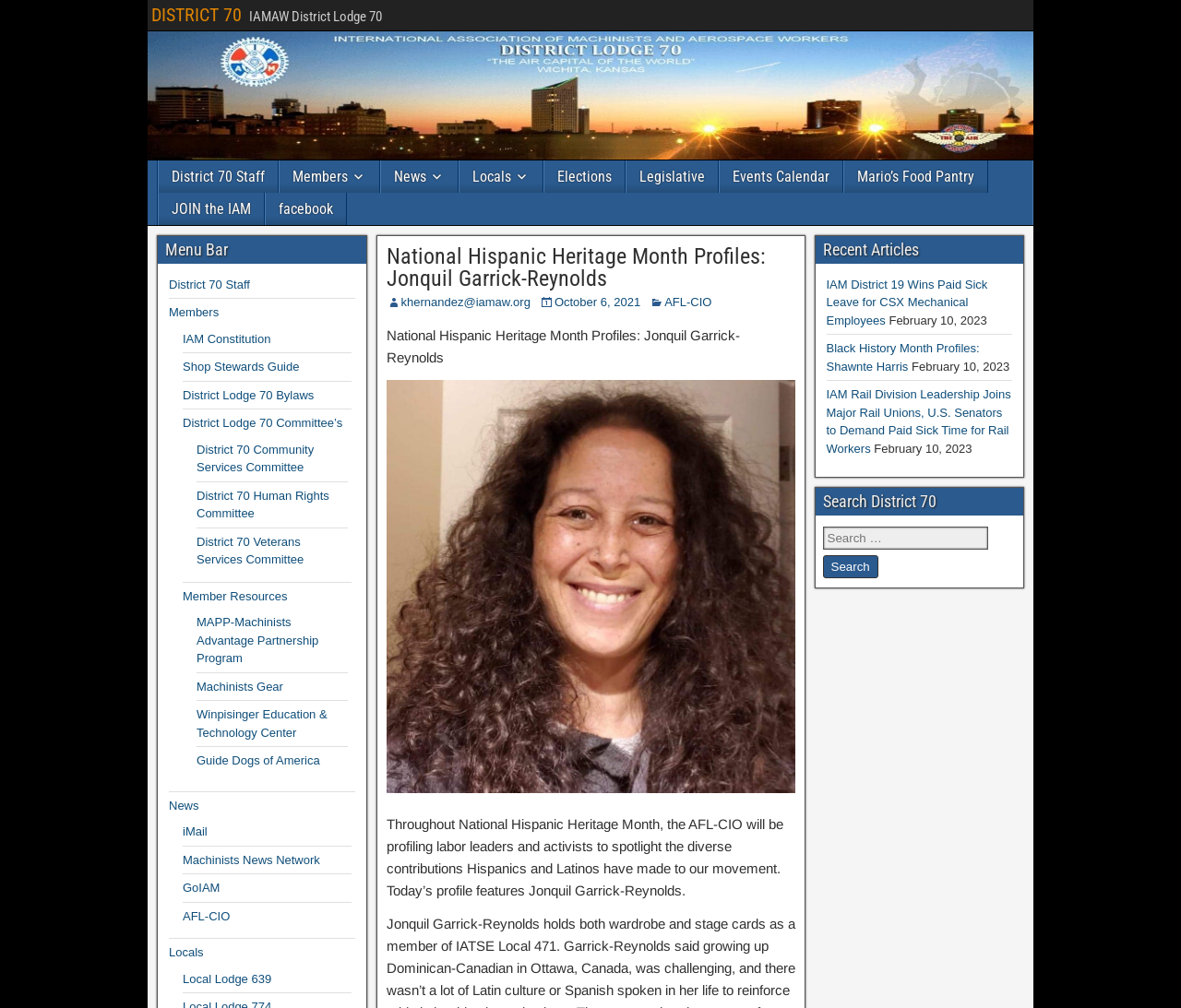What is the name of the person being profiled?
Based on the image, answer the question with as much detail as possible.

The name of the person being profiled can be found in the heading element with the text 'National Hispanic Heritage Month Profiles: Jonquil Garrick-Reynolds'. This is also the title of the webpage.